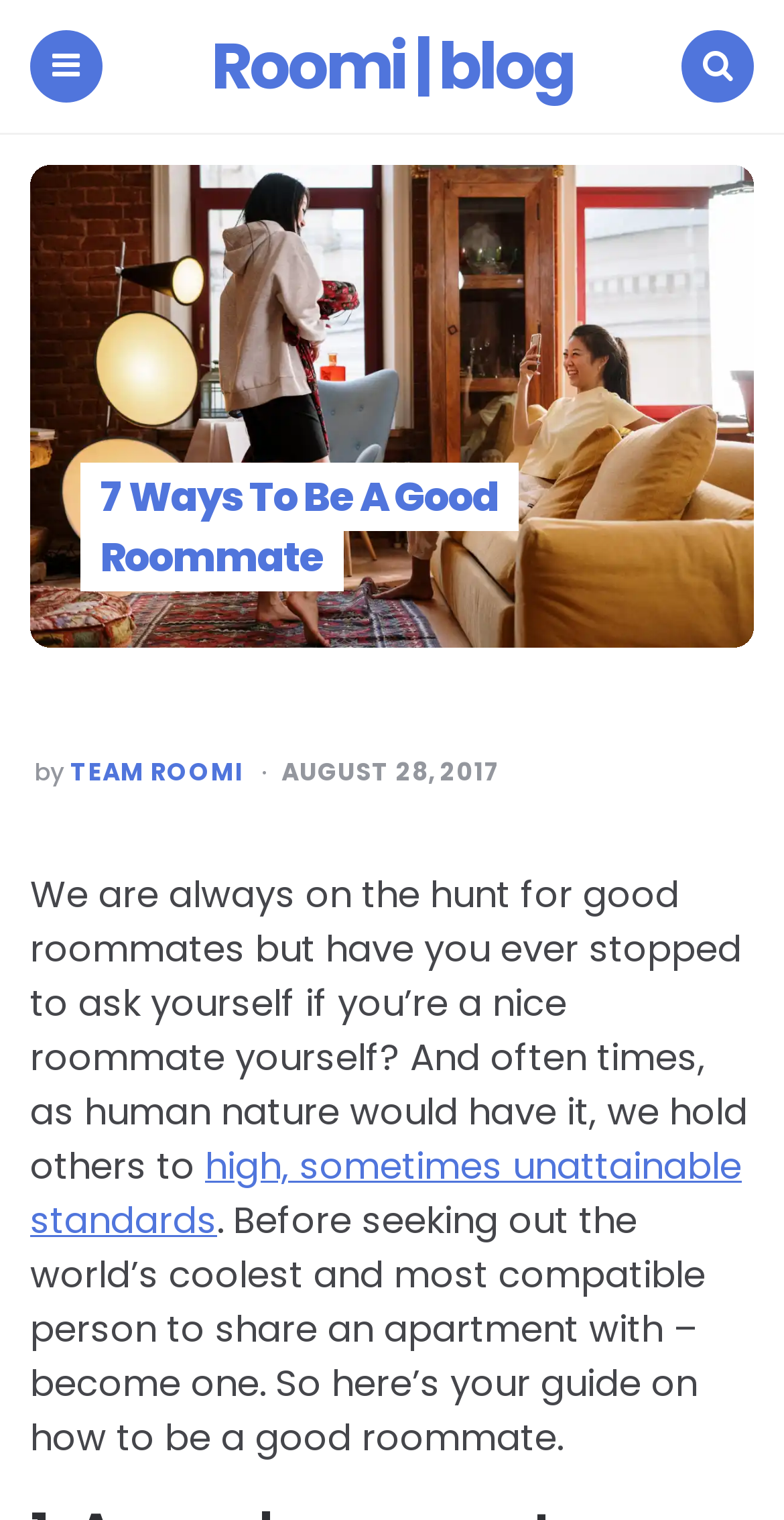What is the purpose of the blog post? Look at the image and give a one-word or short phrase answer.

To guide on being a good roommate